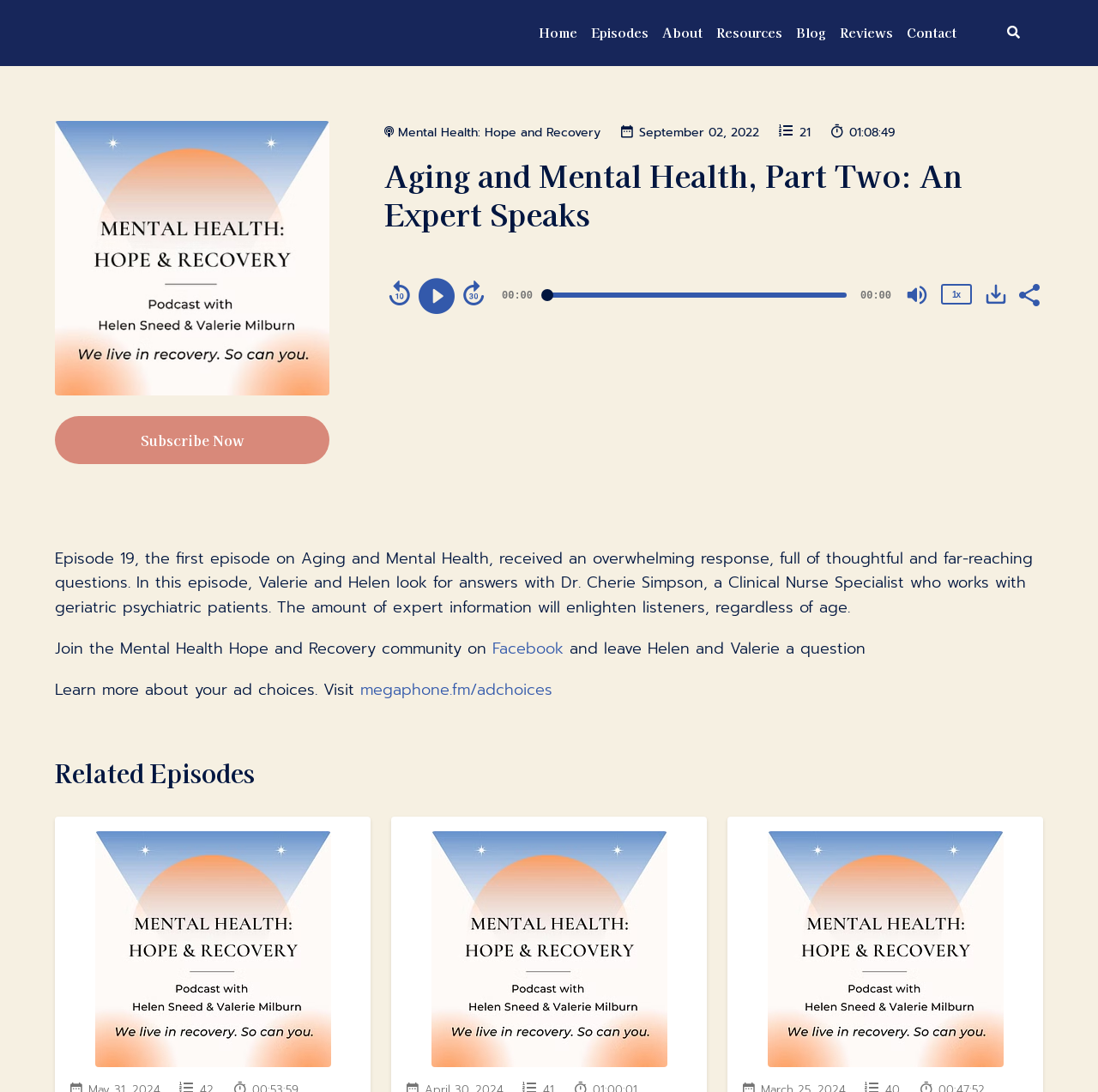Detail the various sections and features of the webpage.

This webpage is about a podcast episode titled "Aging and Mental Health, Part Two: An Expert Speaks" from the "Mental Health: Hope and Recovery" podcast. At the top of the page, there is a navigation menu with links to "Home", "Episodes", "About", "Resources", "Blog", "Reviews", and "Contact". On the right side of the navigation menu, there are two buttons, one for searching and another without a label.

Below the navigation menu, there is a large image related to the podcast episode, and a button to subscribe to the podcast. The episode title is displayed prominently, along with the podcast name, date, season/episode number, and episode duration.

The main content of the page is an audio player with controls to play, rewind, and fast-forward the episode. There is also a time slider and a button to mute the audio. Below the audio player, there is a brief summary of the episode, which discusses the topic of aging and mental health with an expert, Dr. Cherie Simpson.

Further down the page, there are links to download the episode and share it on social media. There is also a section that invites listeners to join the Mental Health Hope and Recovery community on Facebook and leave a question for the hosts.

The page also includes a section with related episodes, each with a link and an image. The related episodes are "It’s More than a Job: The Role of Work in Mental Health Recovery", "Thriving and Recovery: It is Possible to Move from Surviving to Thriving with a Mental Illness!", and "Loneliness Part Two: Pathways to Connection".